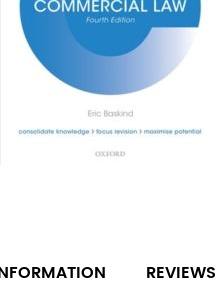Carefully observe the image and respond to the question with a detailed answer:
What is the publisher of the book?

The publisher's logo, Oxford, is featured at the bottom of the cover, indicating its academic credibility and suggesting that the book is a reliable source of information on commercial law.